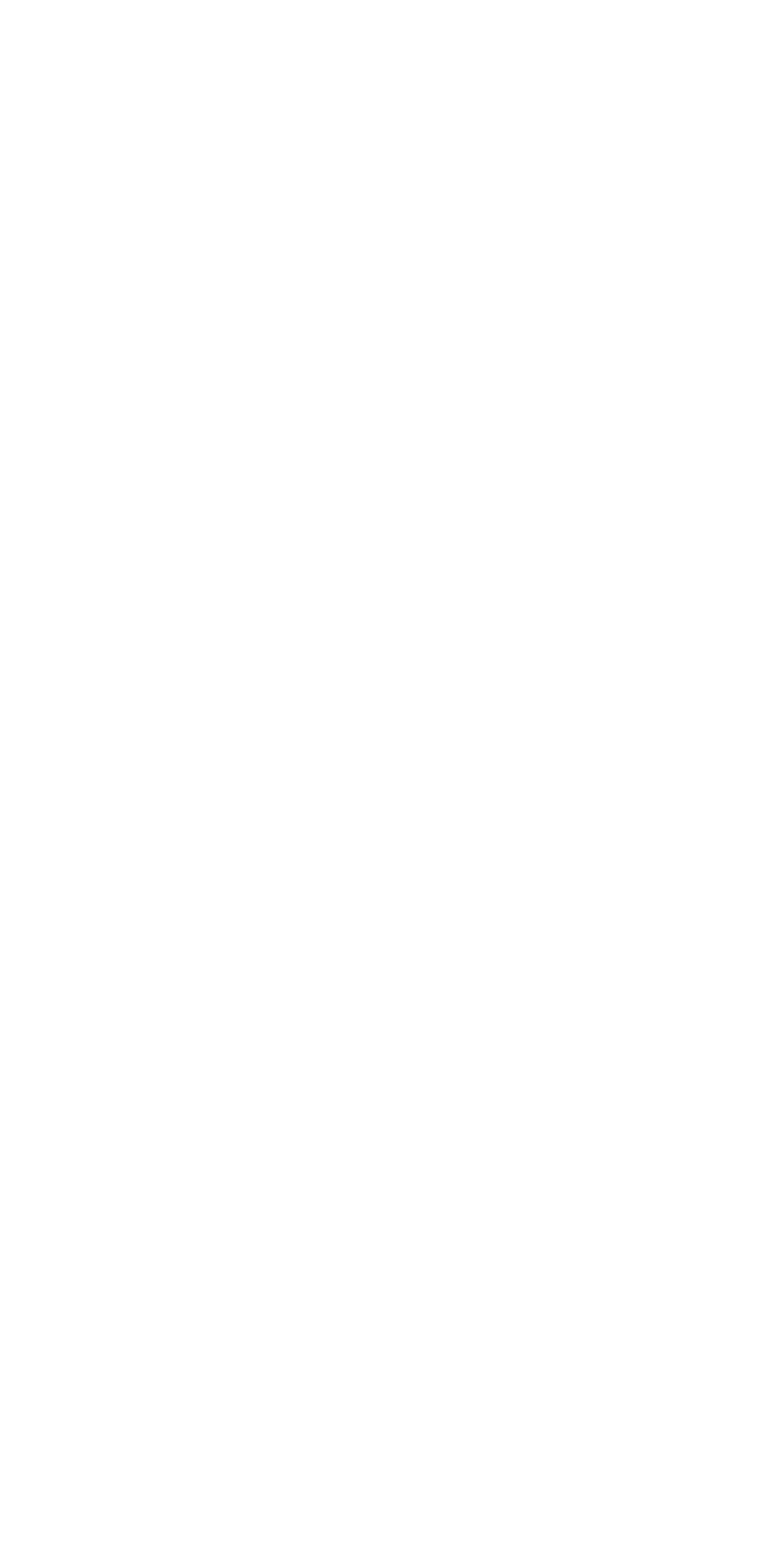Using the given element description, provide the bounding box coordinates (top-left x, top-left y, bottom-right x, bottom-right y) for the corresponding UI element in the screenshot: Dry Cleaners Near Me Prices

[0.338, 0.739, 0.897, 0.76]